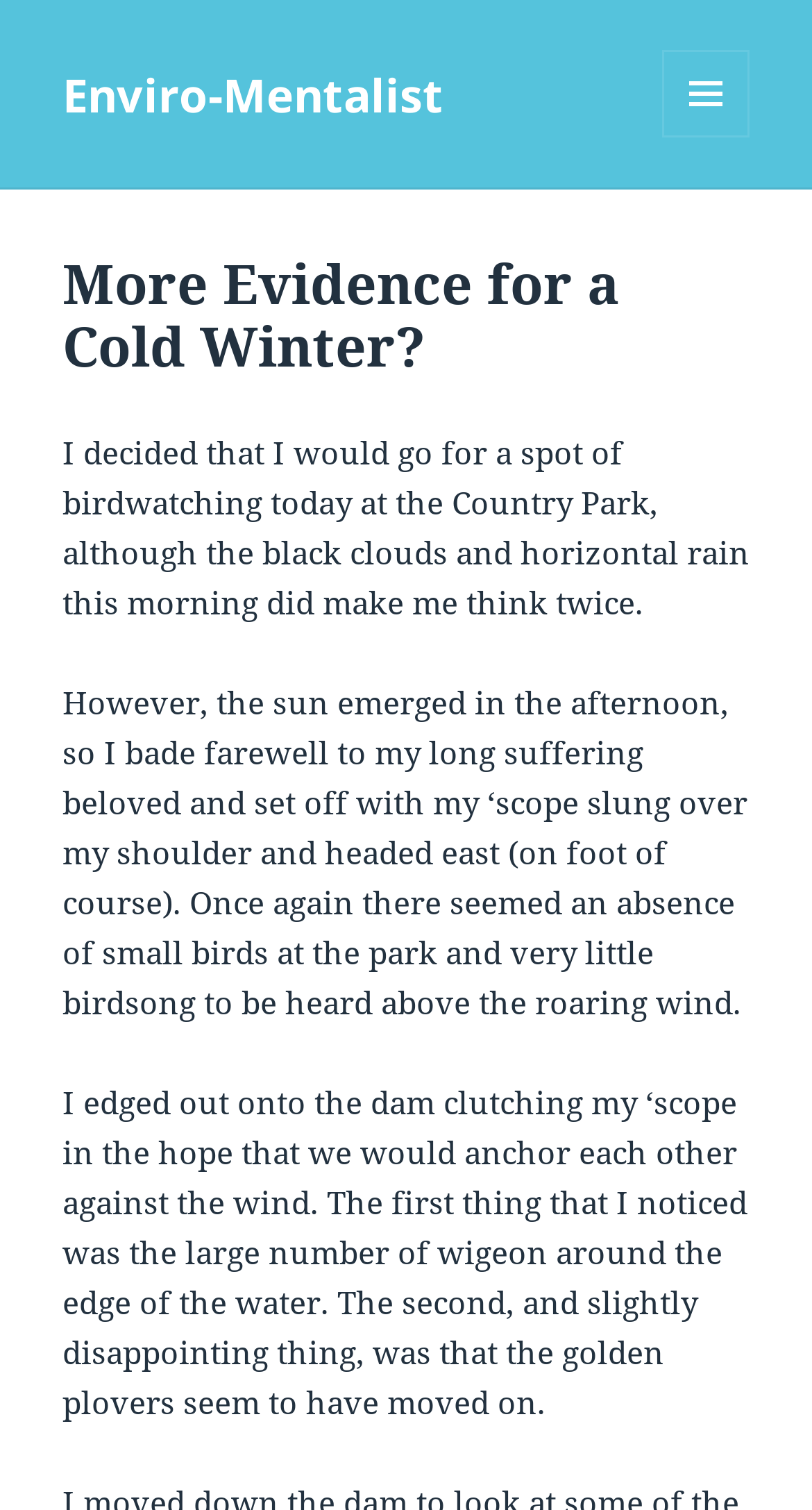What is the weather condition mentioned in the article?
Can you provide an in-depth and detailed response to the question?

The article mentions 'horizontal rain' and 'roaring wind' as the weather conditions the author experienced during the birdwatching trip.